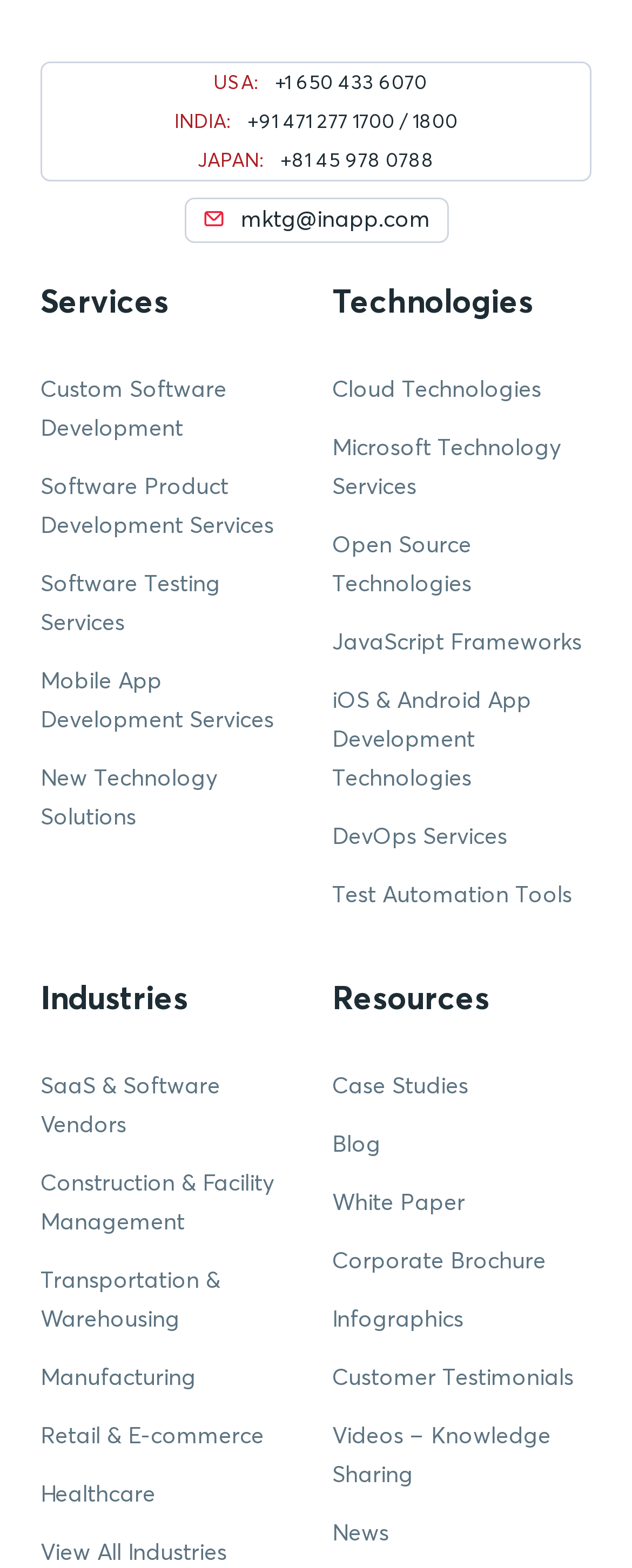What is the first technology listed under 'Technologies'?
Answer the question with a single word or phrase, referring to the image.

Cloud Technologies